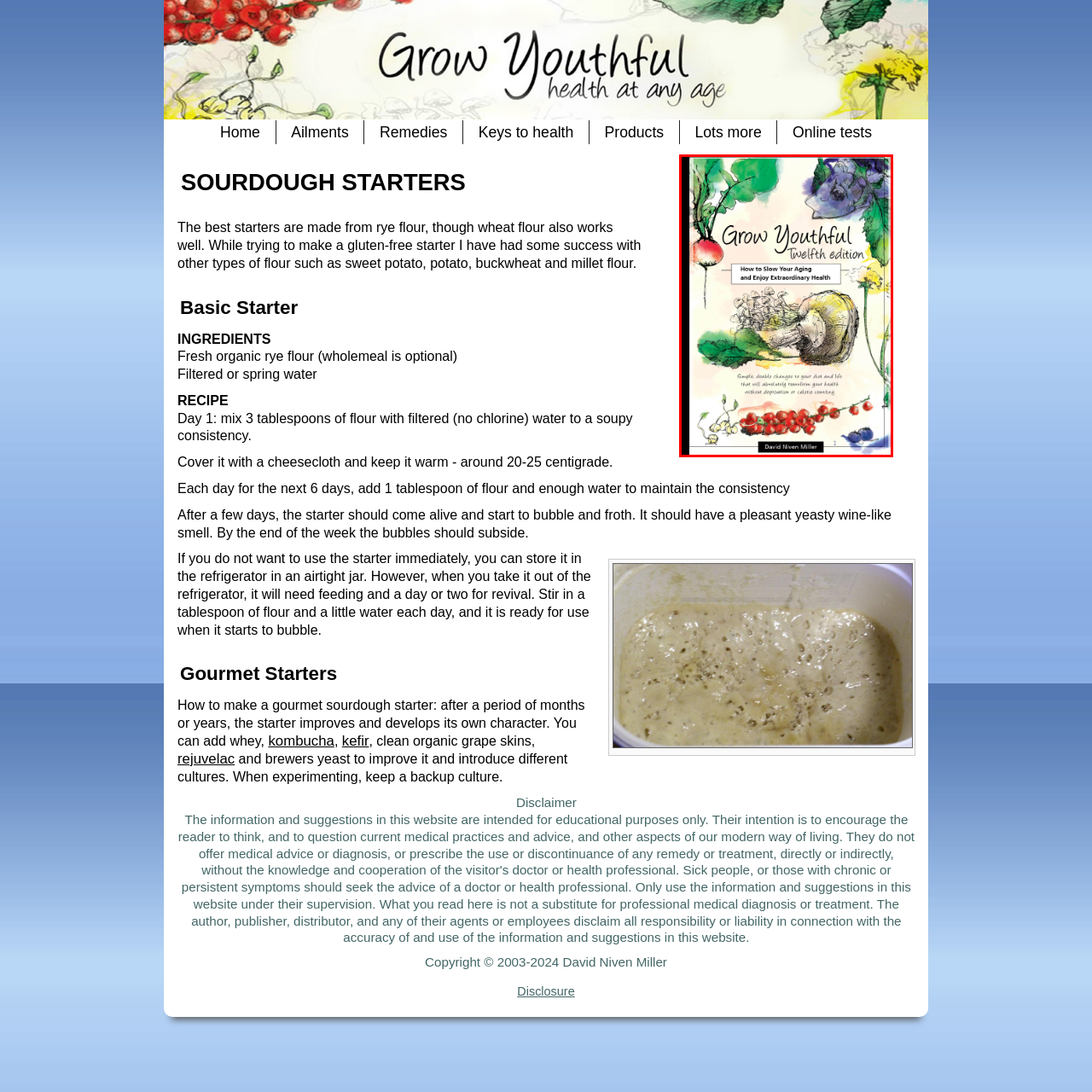Examine the segment of the image contained within the black box and respond comprehensively to the following question, based on the visual content: 
What is the author's name?

The author's name, 'David Niven Miller', is displayed at the bottom of the cover, establishing his authorship and credibility.